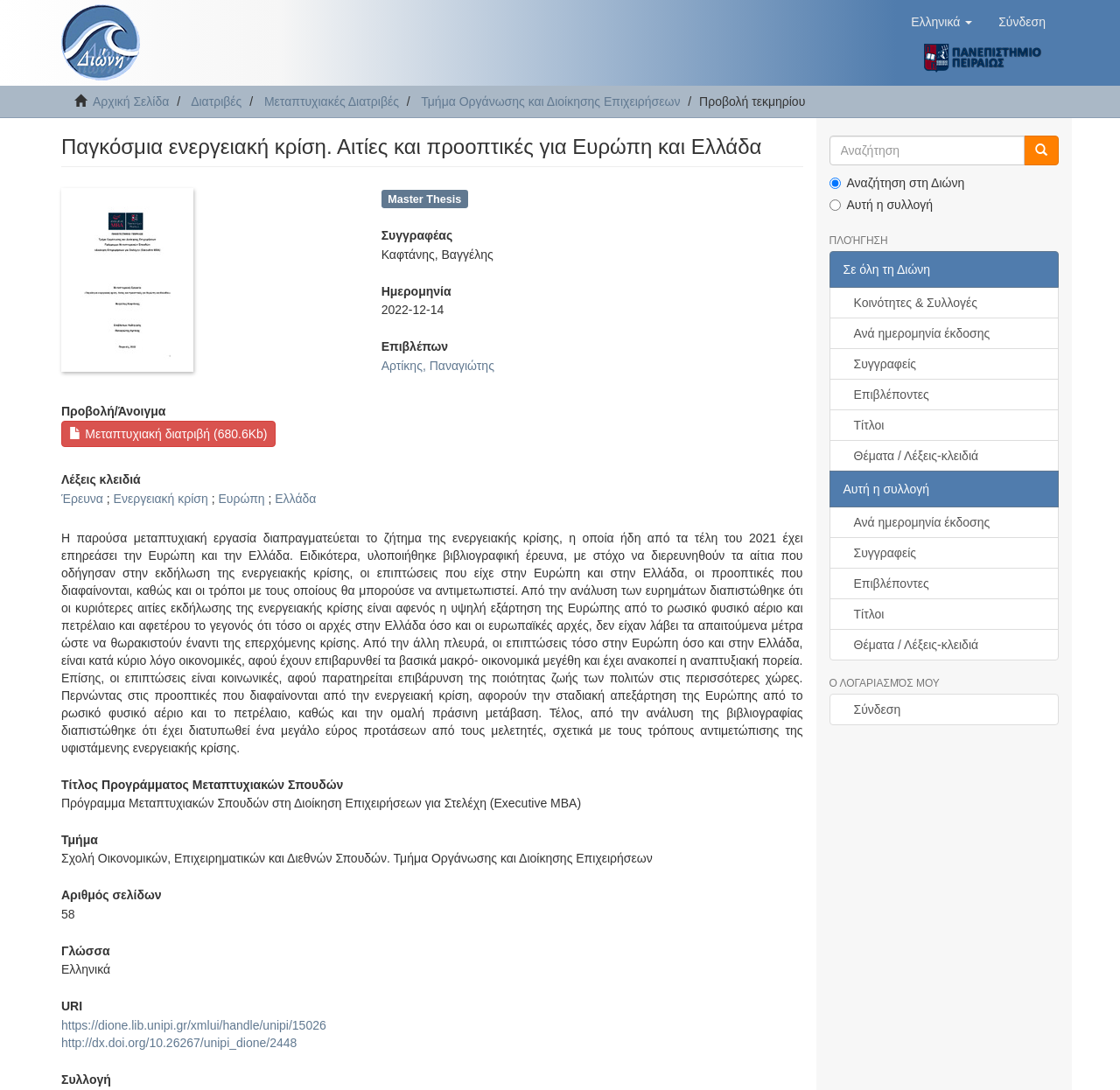Can you pinpoint the bounding box coordinates for the clickable element required for this instruction: "View thesis details"? The coordinates should be four float numbers between 0 and 1, i.e., [left, top, right, bottom].

[0.055, 0.386, 0.246, 0.41]